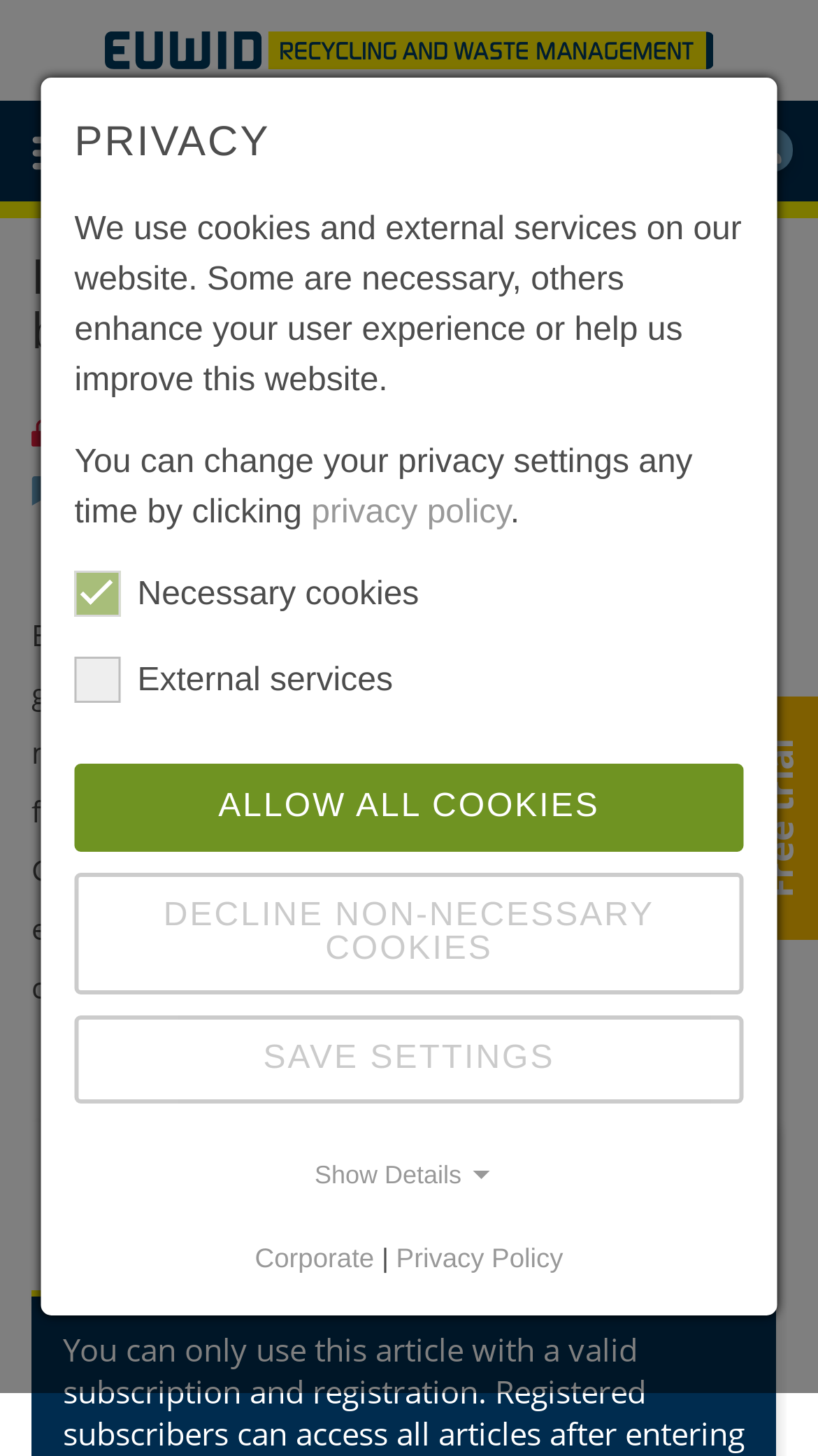What is the button next to the login link?
Answer with a single word or phrase by referring to the visual content.

Image